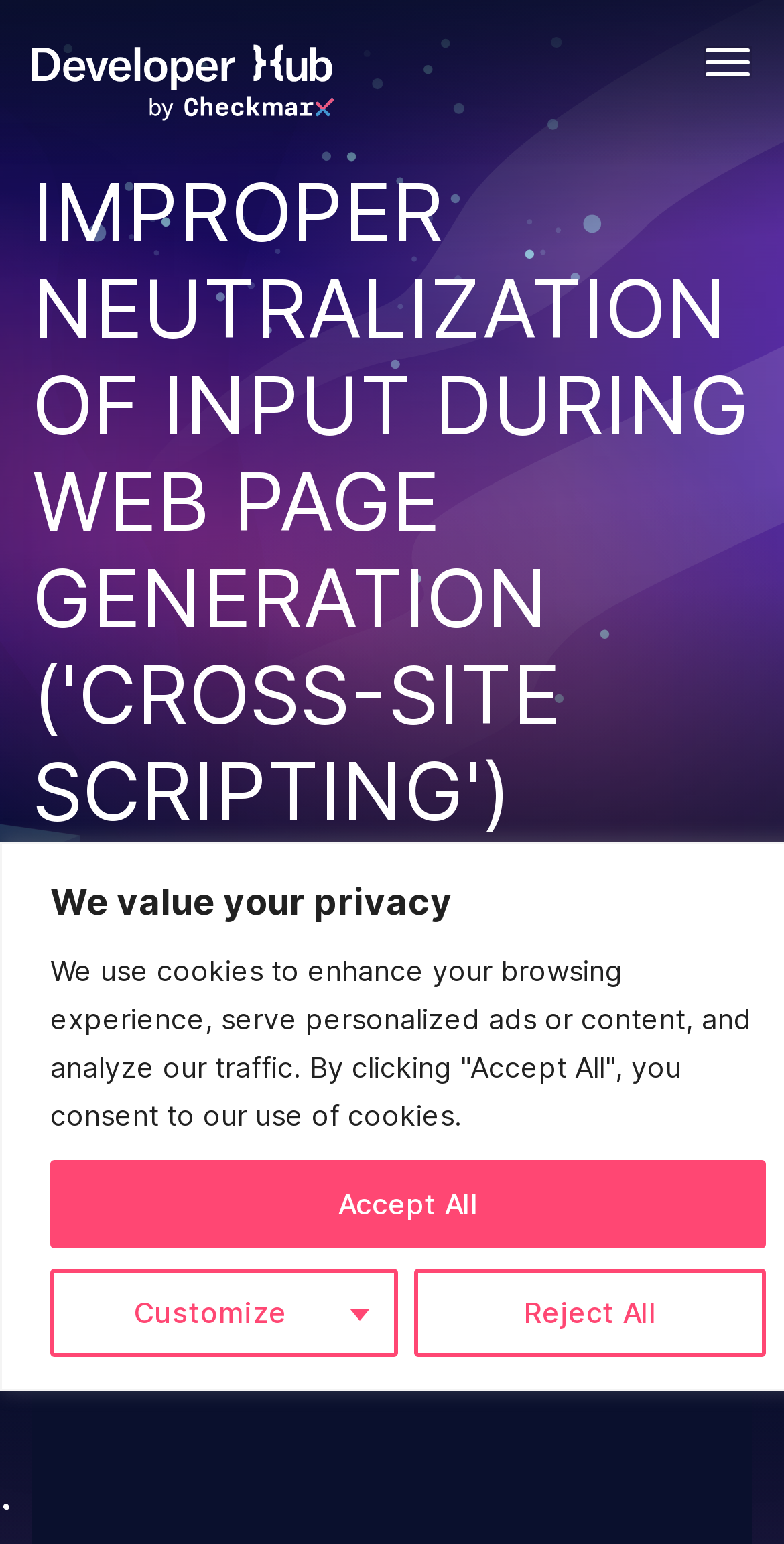What is the score of the vulnerability?
Based on the image, respond with a single word or phrase.

6.1/10